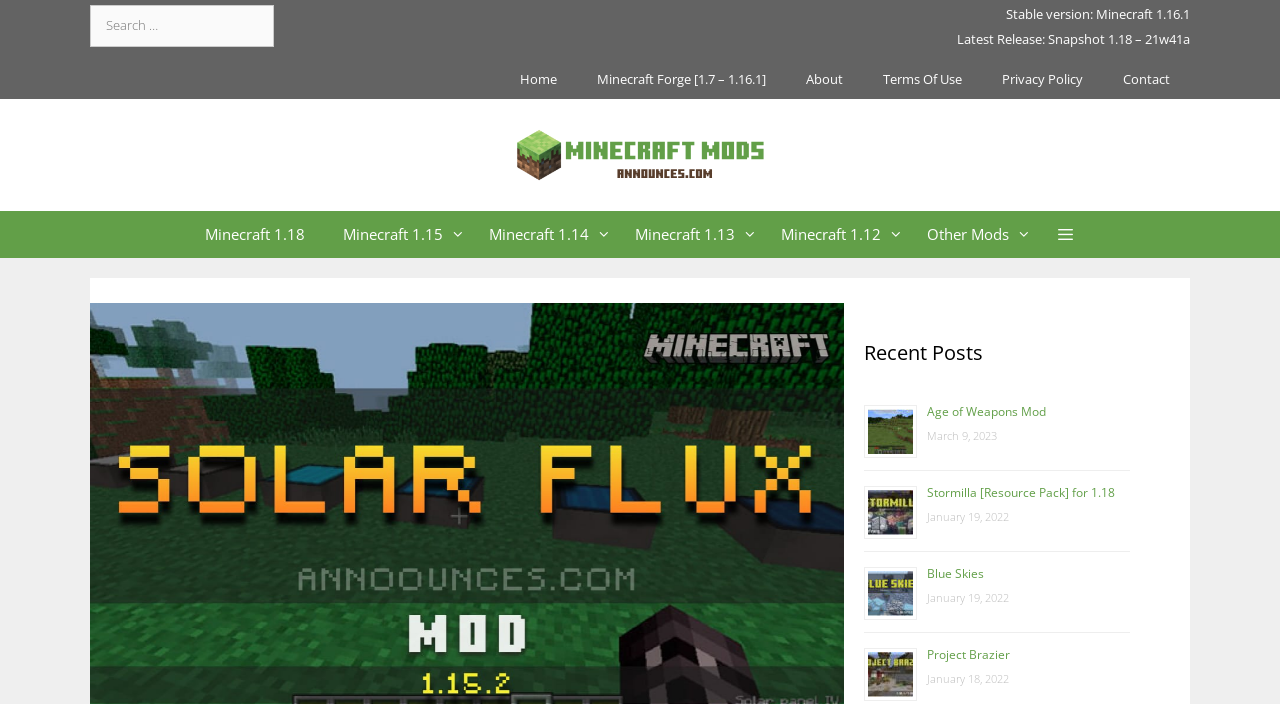How many recent posts are displayed?
Based on the image, answer the question with as much detail as possible.

I counted the number of recent posts by looking at the 'Recent Posts' section, which displays four posts with images and links.